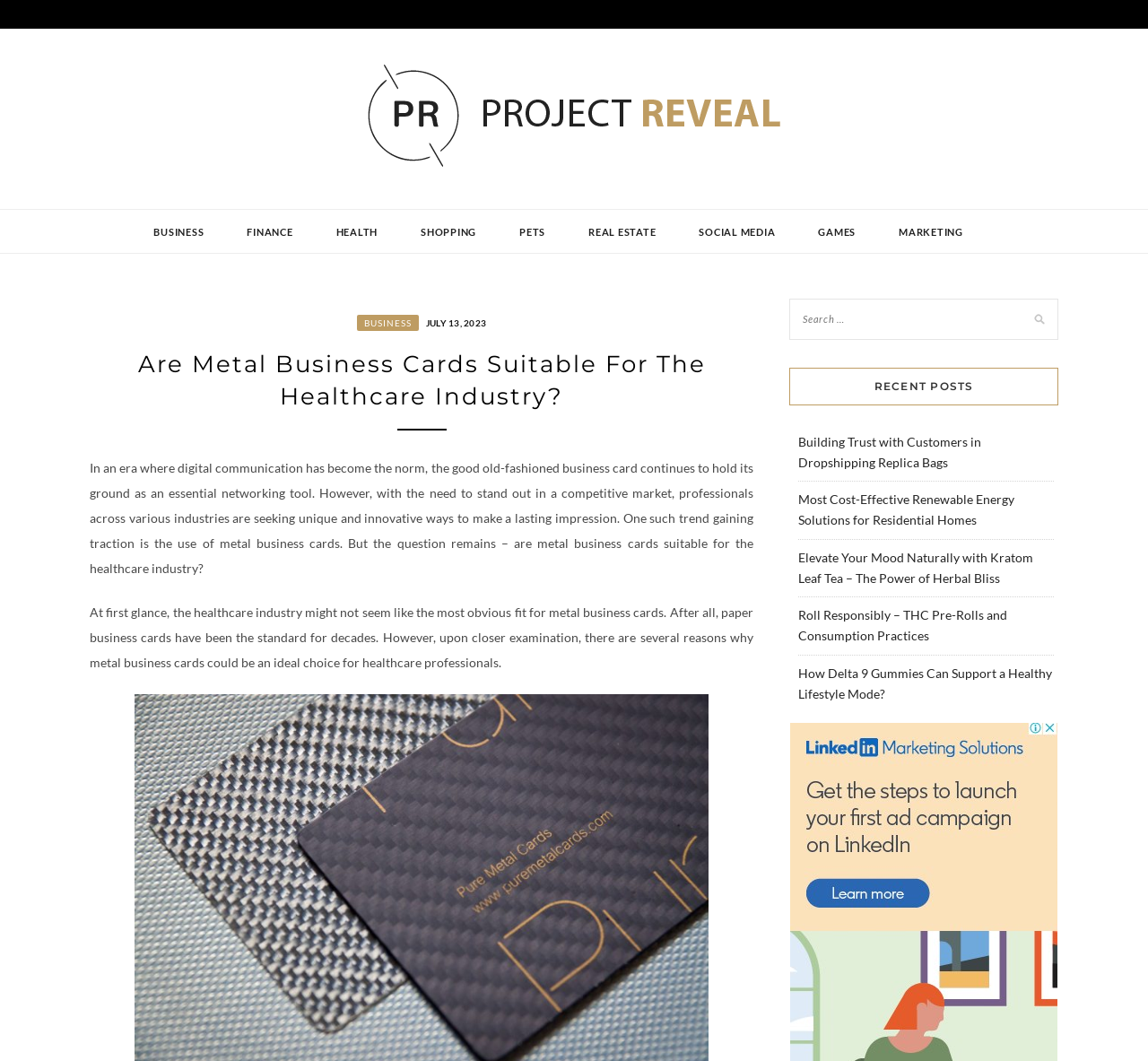What is the standard business card material in the healthcare industry?
Look at the screenshot and respond with a single word or phrase.

Paper